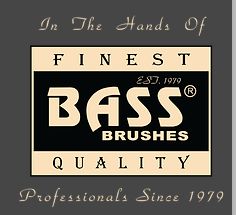Give a thorough description of the image, including any visible elements and their relationships.

The image features a distinctive logo for Bass Brushes, emphasizing their commitment to quality and professionalism in grooming tools. The logo, set against a dark background, highlights the words "FINESS" and "QUALITY" prominently in a bold, stylized font, underlined by the brand's establishment year of 1979. The phrase "In The Hands Of" suggests a trust in their products among professionals, reinforcing the brand's reputation in the grooming industry. This professional branding reflects the dedication of Bass Brushes to provide high-quality grooming tools used and recommended by barbers worldwide. The elegant design supports their message of excellence and craftsmanship.